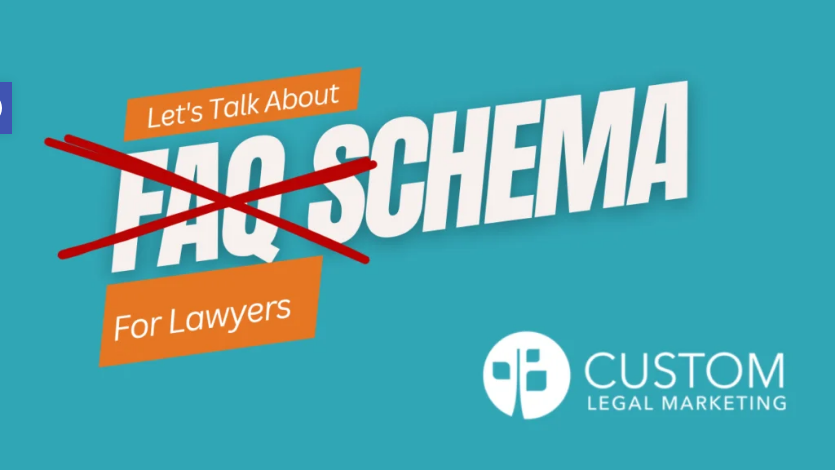Describe every aspect of the image in detail.

The image prominently features the phrase "Let's Talk About" followed by "FAQ SCHEMA" with the word "FAQ" crossed out, suggesting a significant shift in focus or topic. Below this, the text "For Lawyers" emphasizes the relevance of this discussion to the legal profession. The background is a vibrant turquoise, adding a sense of energy and urgency to the message. In the bottom right corner, the logo of Custom Legal Marketing is displayed, indicating that this content originates from a company specializing in legal marketing strategies. This striking graphic suggests a significant change or update regarding FAQ Schema relevant to lawyers and is likely connected to recent developments in online marketing for legal professionals.